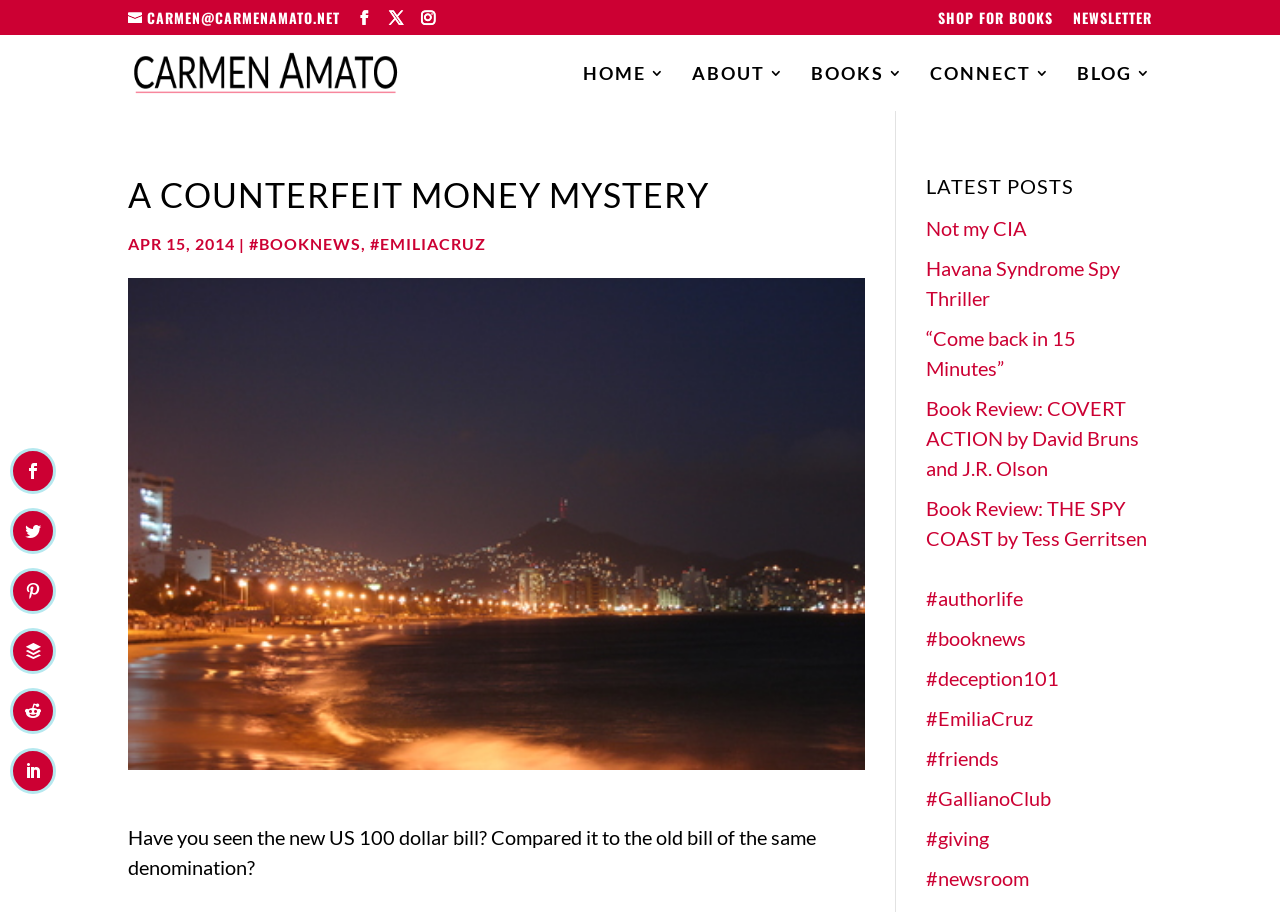Identify the bounding box of the UI component described as: "Shop for Books".

[0.733, 0.012, 0.823, 0.038]